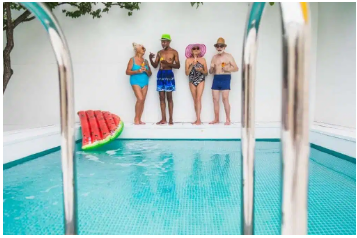What is the color of the man's swim shorts?
Ensure your answer is thorough and detailed.

The caption describes the man in the center as sporting blue swim shorts, which provides the answer to this question.